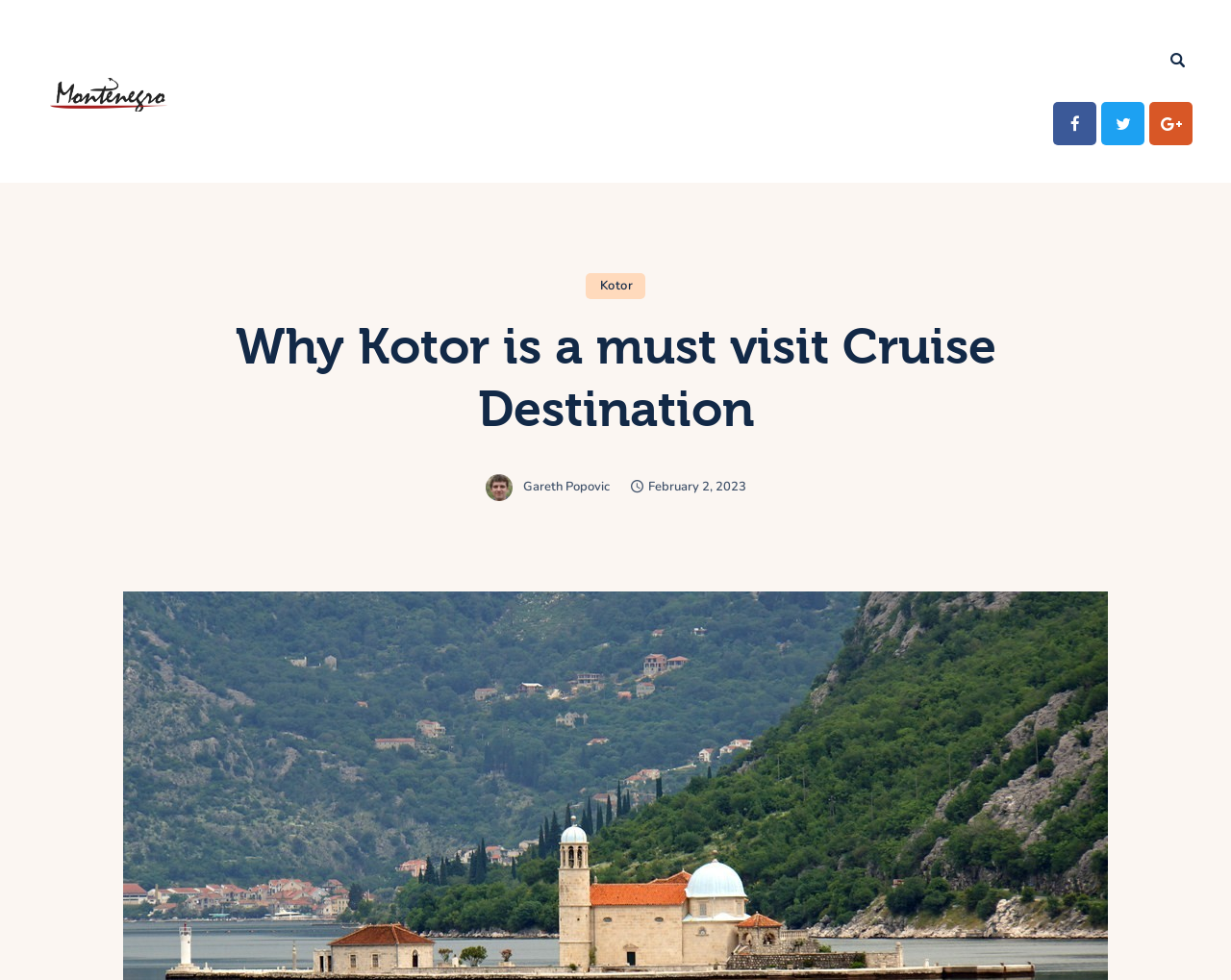Can you specify the bounding box coordinates for the region that should be clicked to fulfill this instruction: "Search for something".

[0.948, 0.038, 0.966, 0.082]